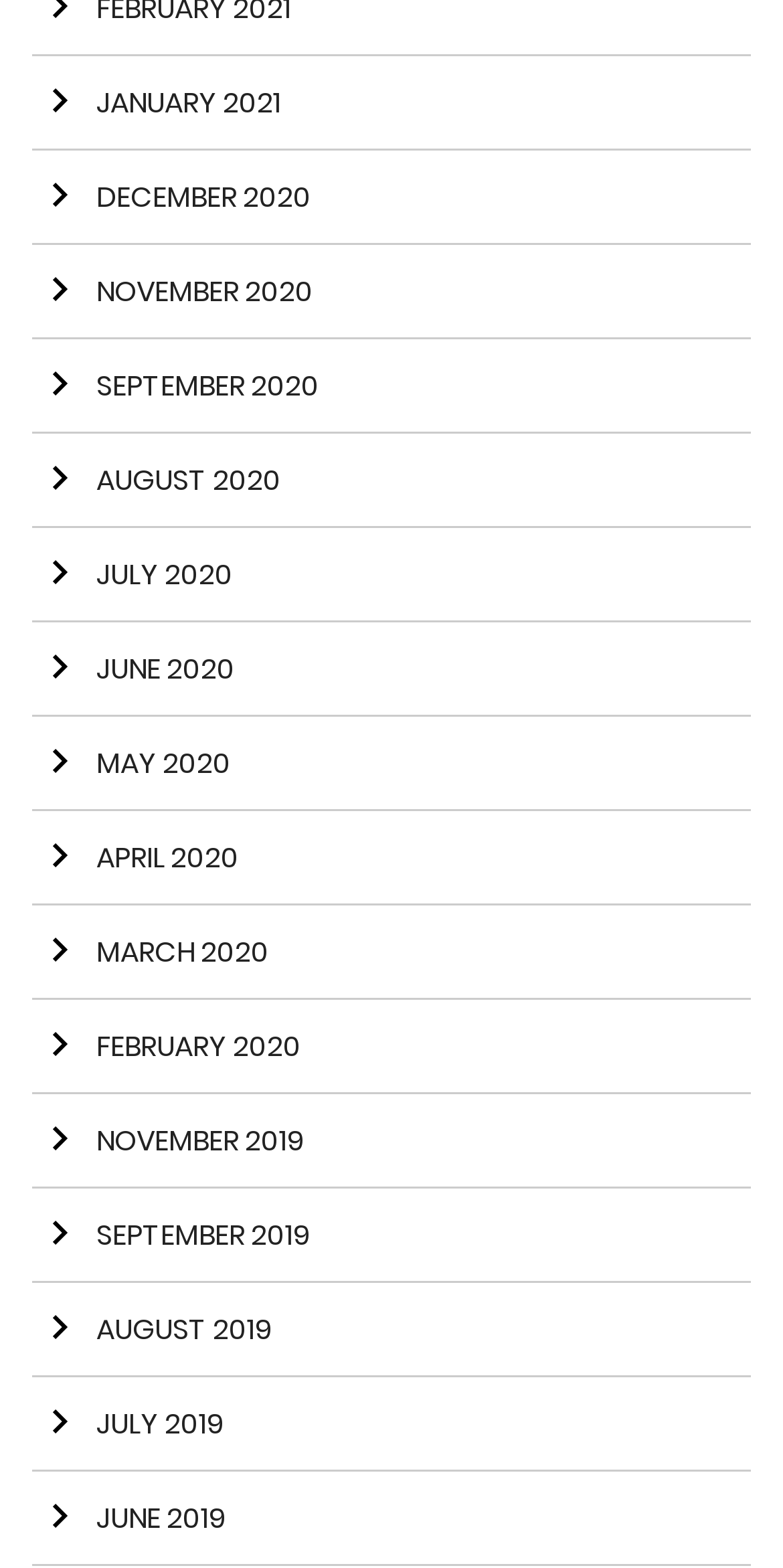Use a single word or phrase to answer the question:
What is the latest month listed on the webpage?

JANUARY 2021